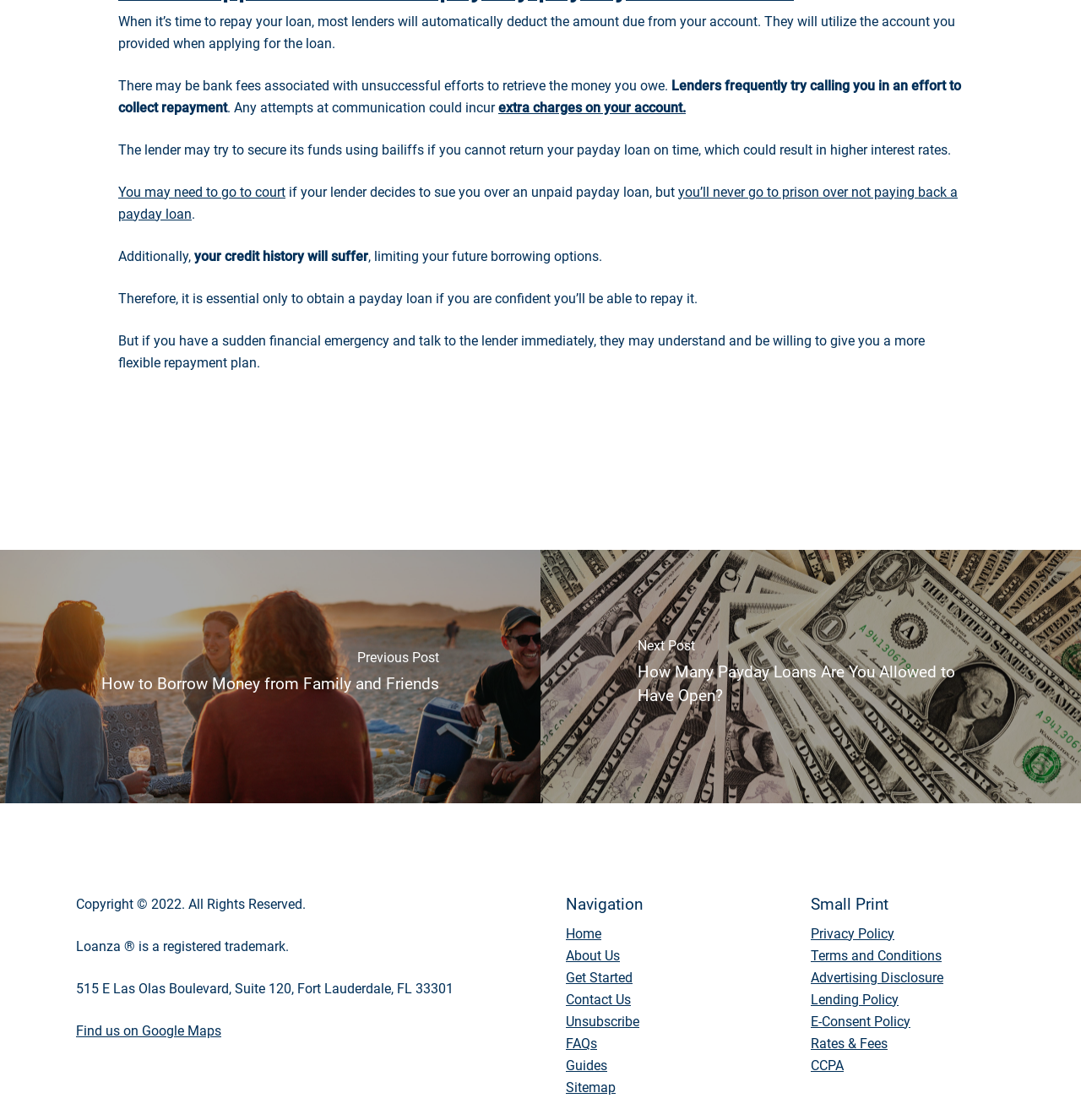Using floating point numbers between 0 and 1, provide the bounding box coordinates in the format (top-left x, top-left y, bottom-right x, bottom-right y). Locate the UI element described here: extra charges on your account.

[0.461, 0.089, 0.634, 0.103]